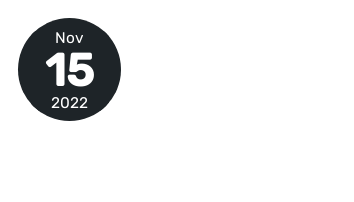Offer a detailed narrative of the scene shown in the image.

The image features a circular badge displaying the date "November 15, 2022." Inside the badge, the month is prominently shown at the top, with "Nov" written in clear, bold text. Below it, the number "15" stands out prominently, flanked by a rounded border that adds a sleek look. At the bottom of the badge, the year "2022" is displayed, completing the date format. This visual element is likely used to indicate the publication date of a related article or post on a website, emphasizing the content's relevance or the time frame in which it was shared.